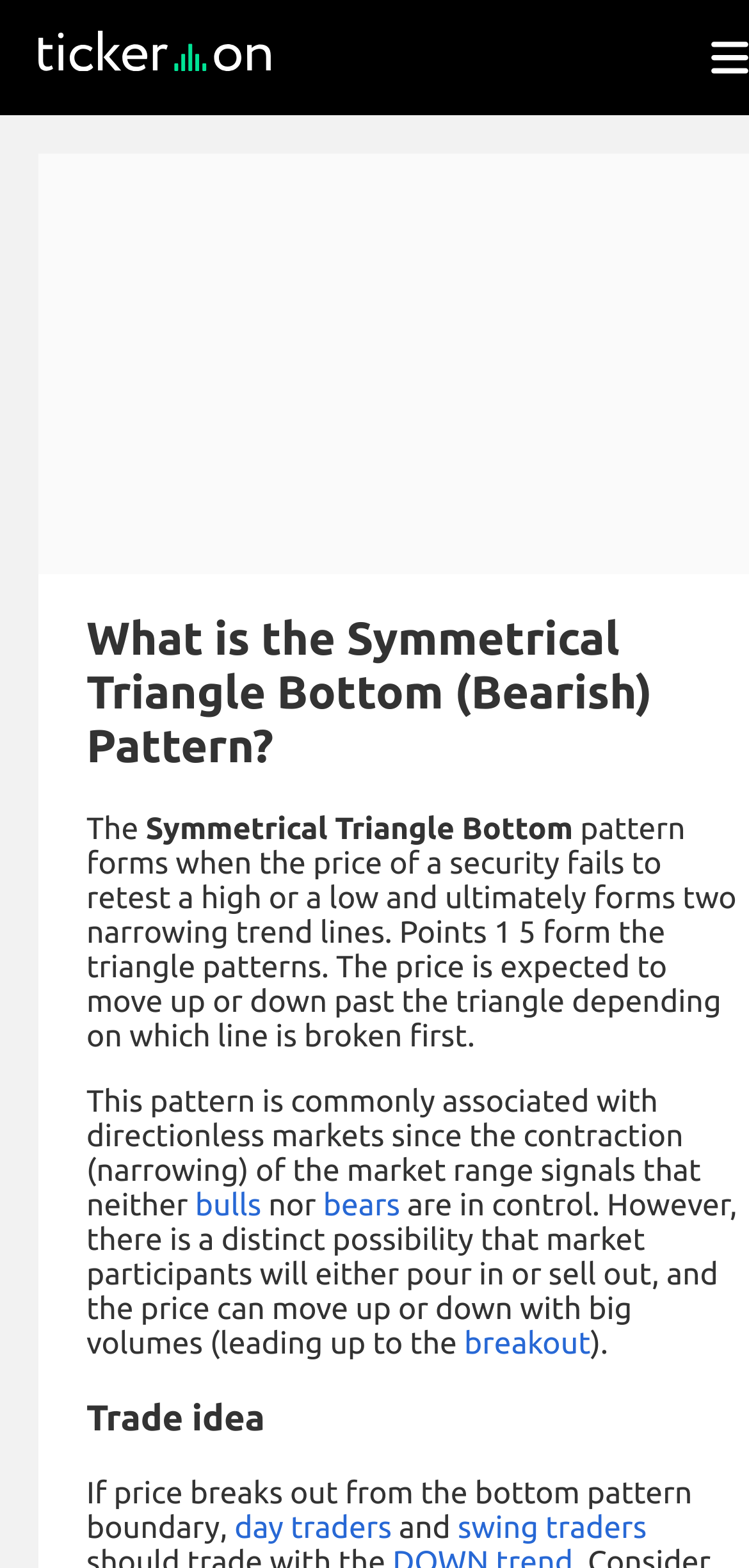Using the given description, provide the bounding box coordinates formatted as (top-left x, top-left y, bottom-right x, bottom-right y), with all values being floating point numbers between 0 and 1. Description: swing traders

[0.611, 0.963, 0.863, 0.985]